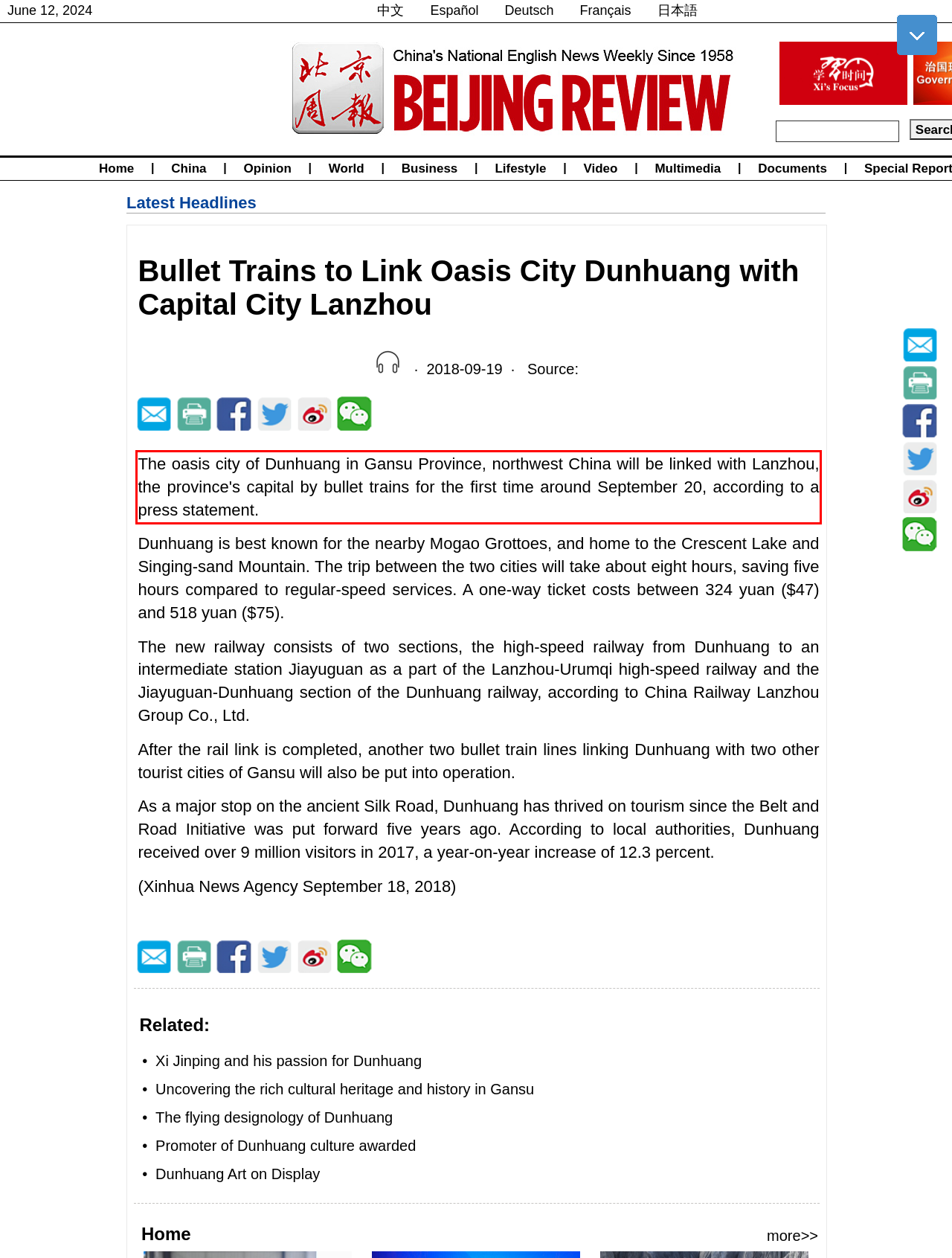Please perform OCR on the text within the red rectangle in the webpage screenshot and return the text content.

The oasis city of Dunhuang in Gansu Province, northwest China will be linked with Lanzhou, the province's capital by bullet trains for the first time around September 20, according to a press statement.